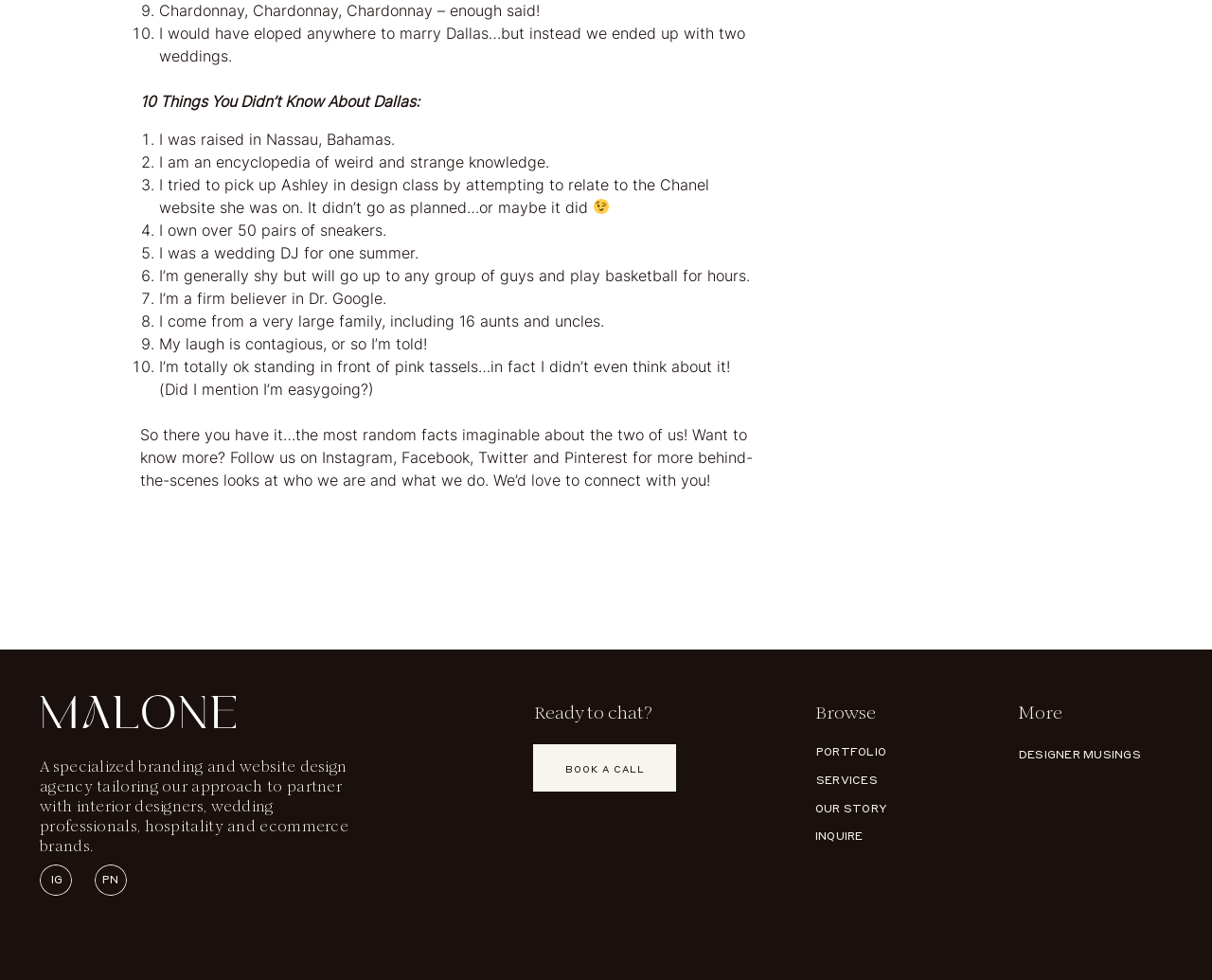Identify the bounding box coordinates of the clickable region necessary to fulfill the following instruction: "Click on Instagram". The bounding box coordinates should be four float numbers between 0 and 1, i.e., [left, top, right, bottom].

[0.266, 0.457, 0.324, 0.476]